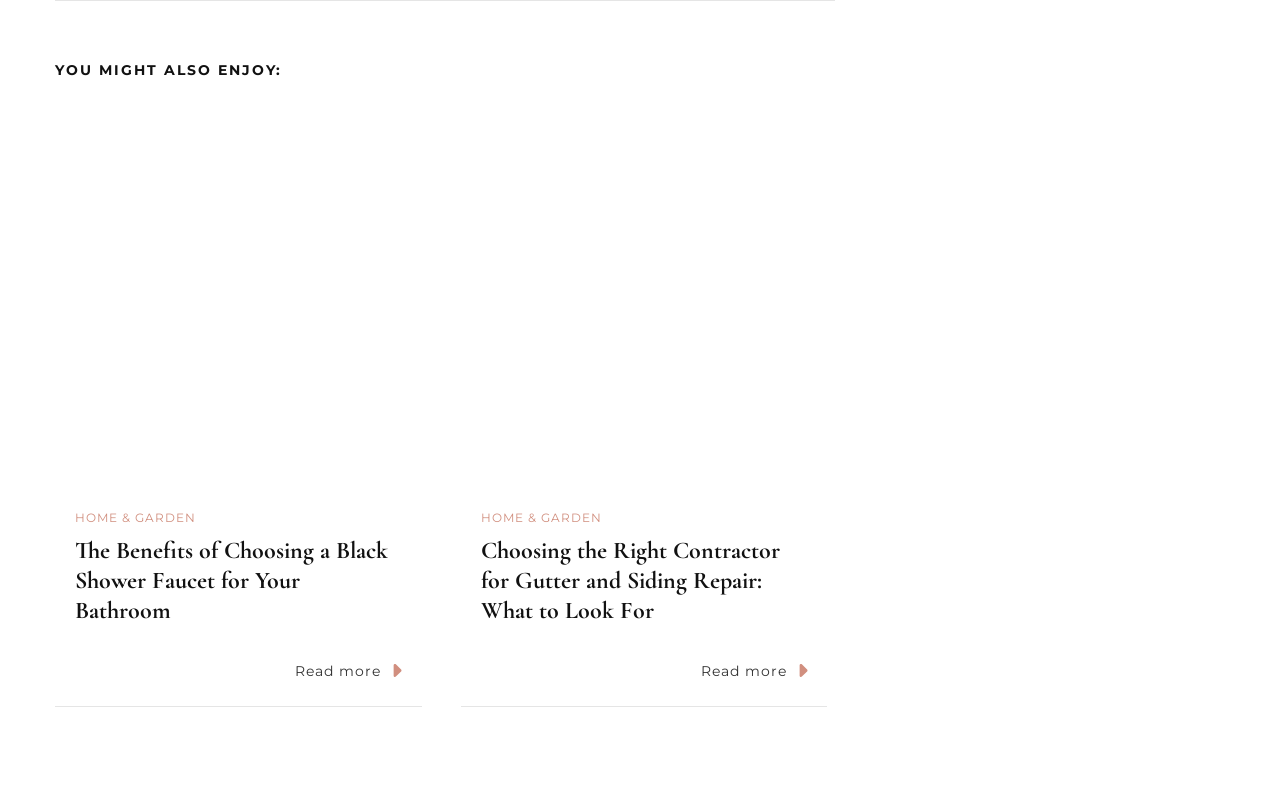Using the format (top-left x, top-left y, bottom-right x, bottom-right y), and given the element description, identify the bounding box coordinates within the screenshot: Dubai

None